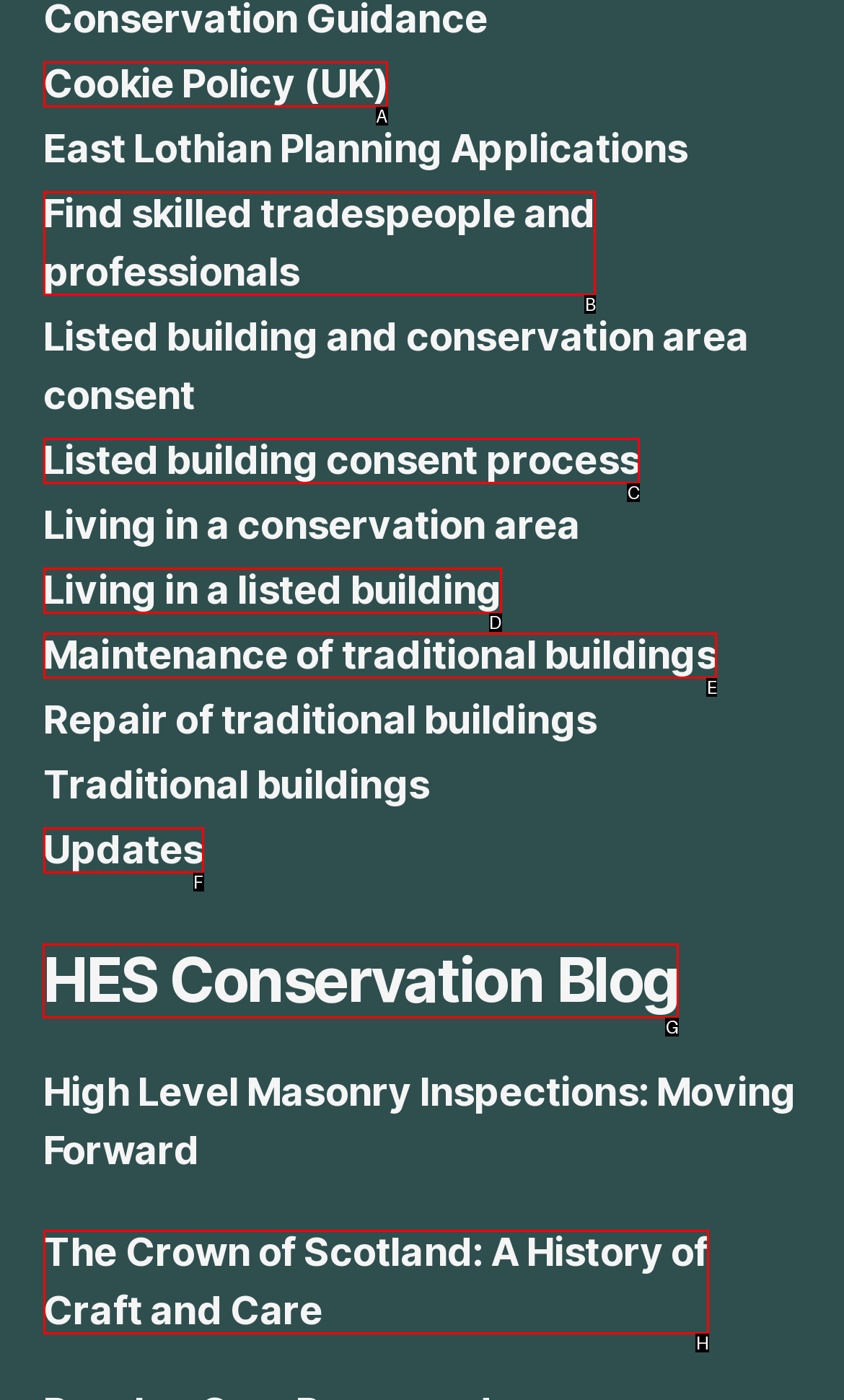Determine which HTML element to click for this task: Read HES Conservation Blog Provide the letter of the selected choice.

G